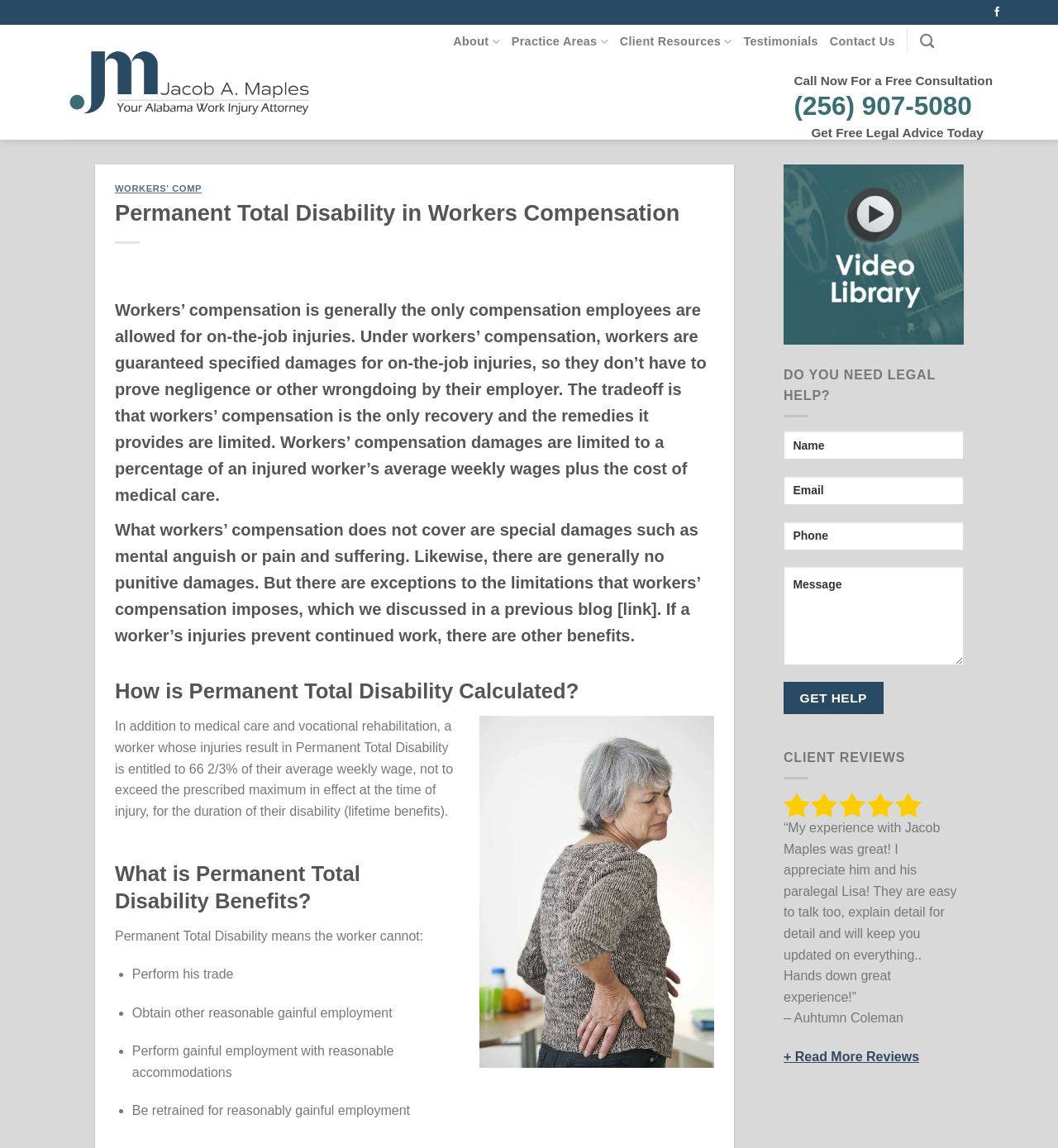Can you determine the bounding box coordinates of the area that needs to be clicked to fulfill the following instruction: "Click on '+ Read More Reviews'"?

[0.74, 0.914, 0.868, 0.926]